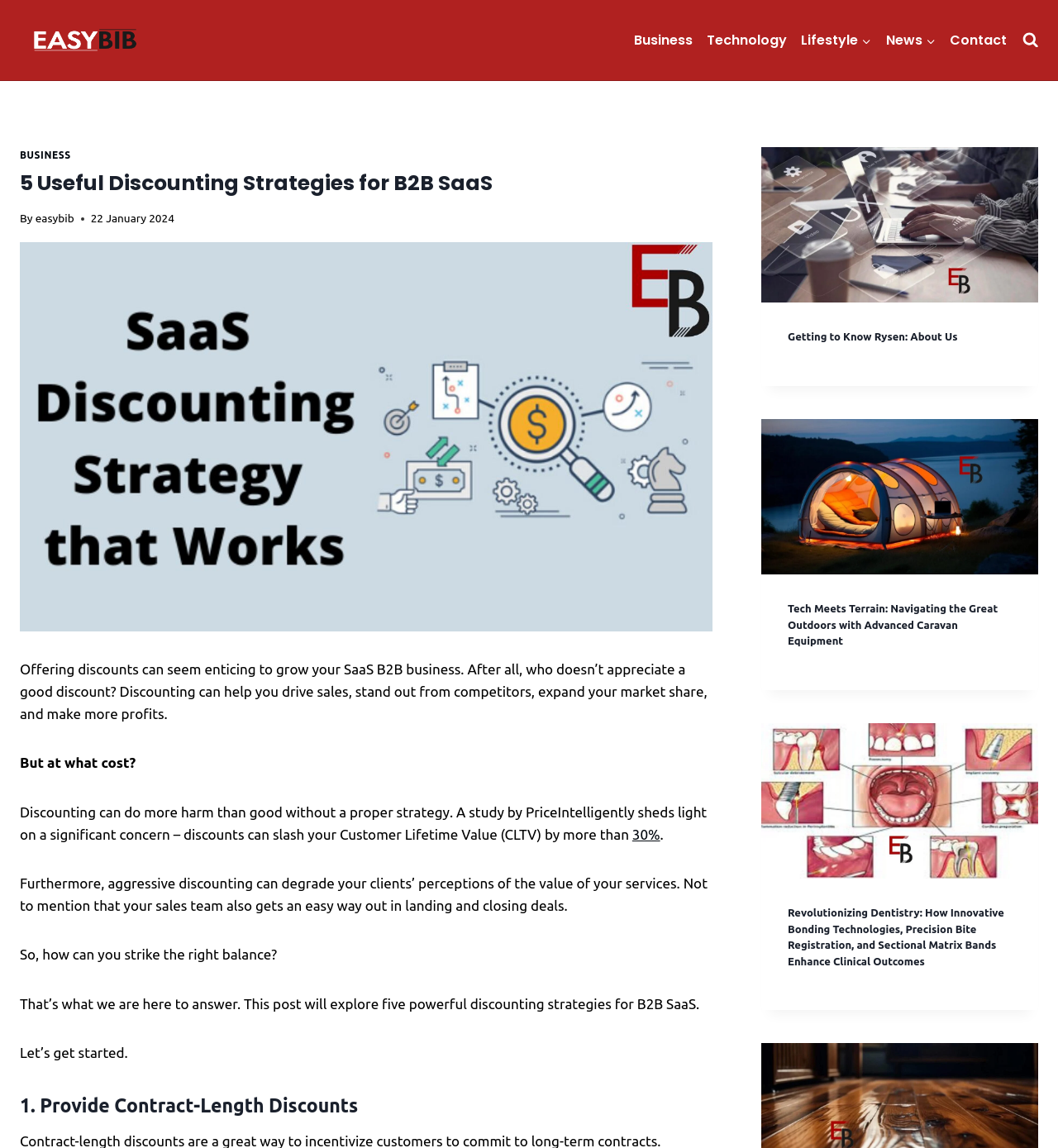Select the bounding box coordinates of the element I need to click to carry out the following instruction: "Click the 'About' link".

None